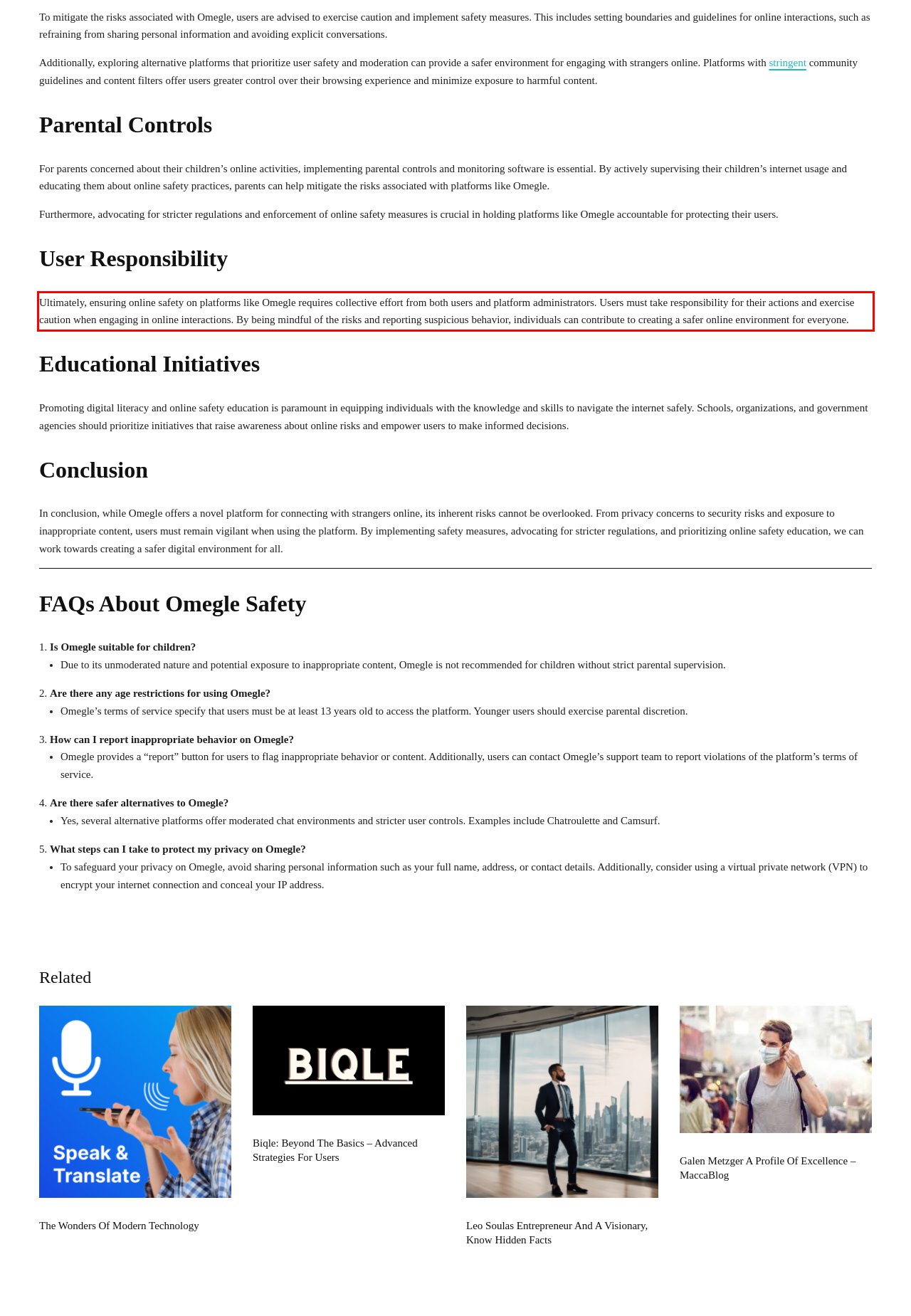Using OCR, extract the text content found within the red bounding box in the given webpage screenshot.

Ultimately, ensuring online safety on platforms like Omegle requires collective effort from both users and platform administrators. Users must take responsibility for their actions and exercise caution when engaging in online interactions. By being mindful of the risks and reporting suspicious behavior, individuals can contribute to creating a safer online environment for everyone.